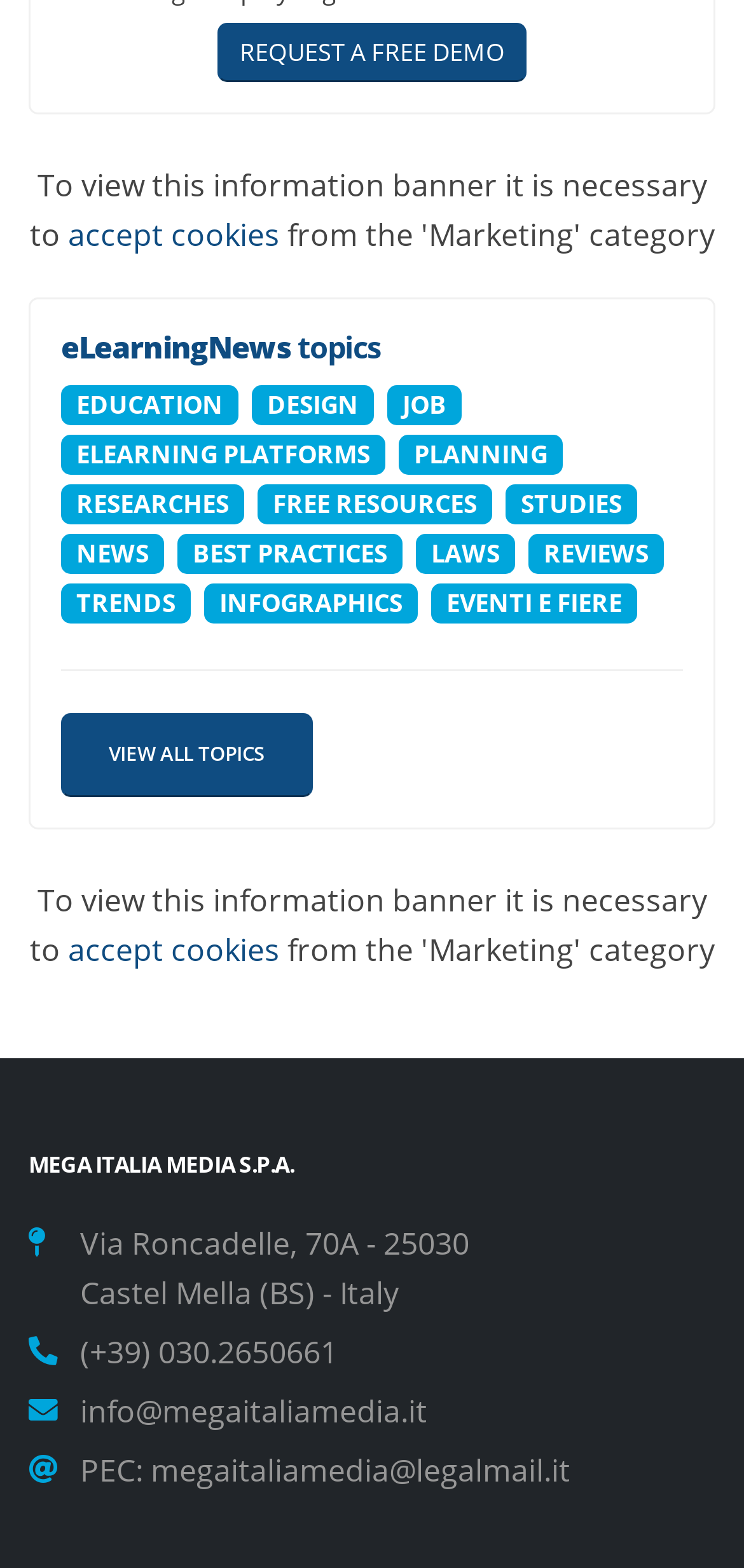Please examine the image and answer the question with a detailed explanation:
What is the address of the company mentioned on the webpage?

The address of the company is mentioned in the static text elements at the bottom of the webpage, which provides the street address, city, and country.